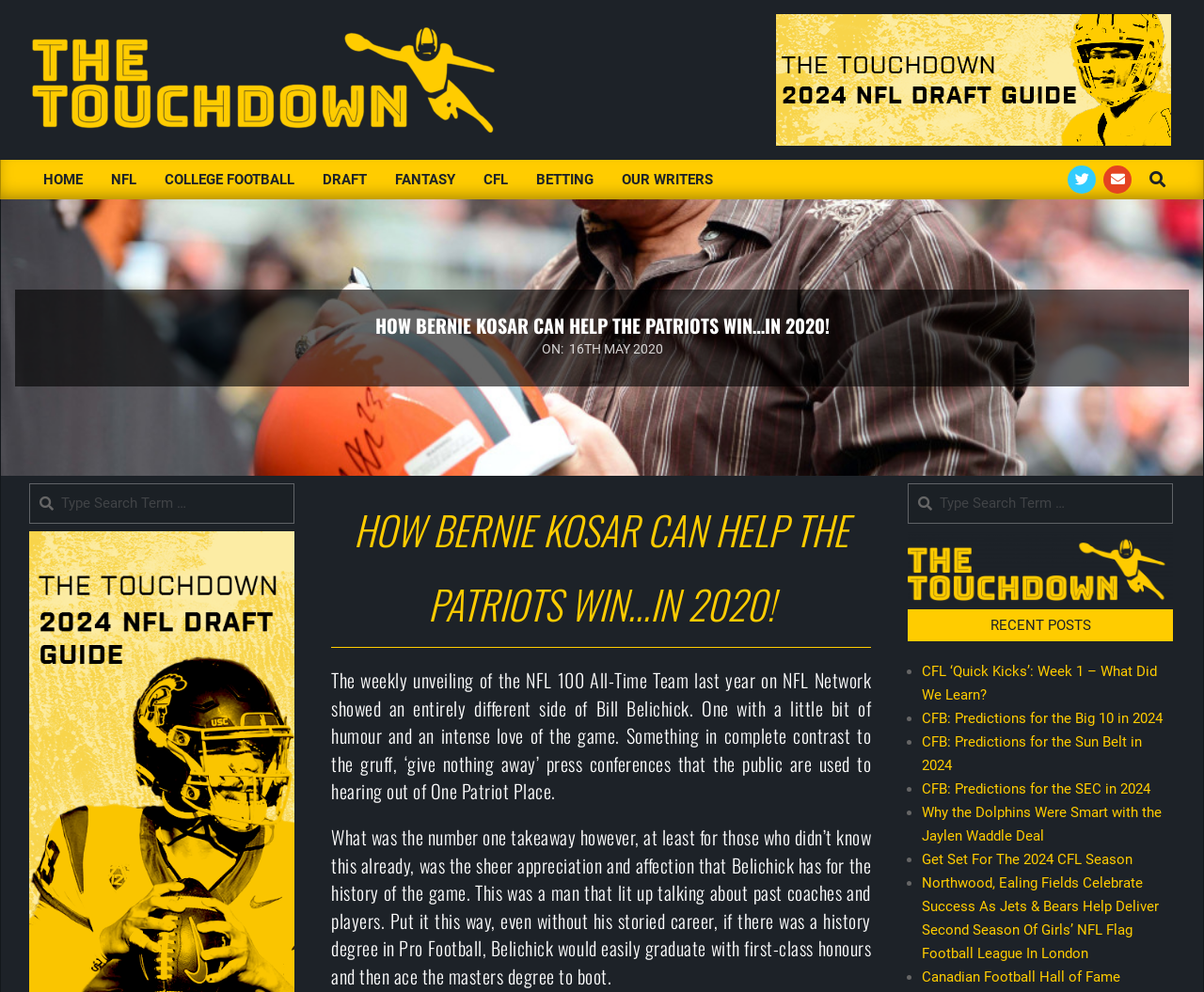Can you locate the main headline on this webpage and provide its text content?

HOW BERNIE KOSAR CAN HELP THE PATRIOTS WIN…IN 2020!